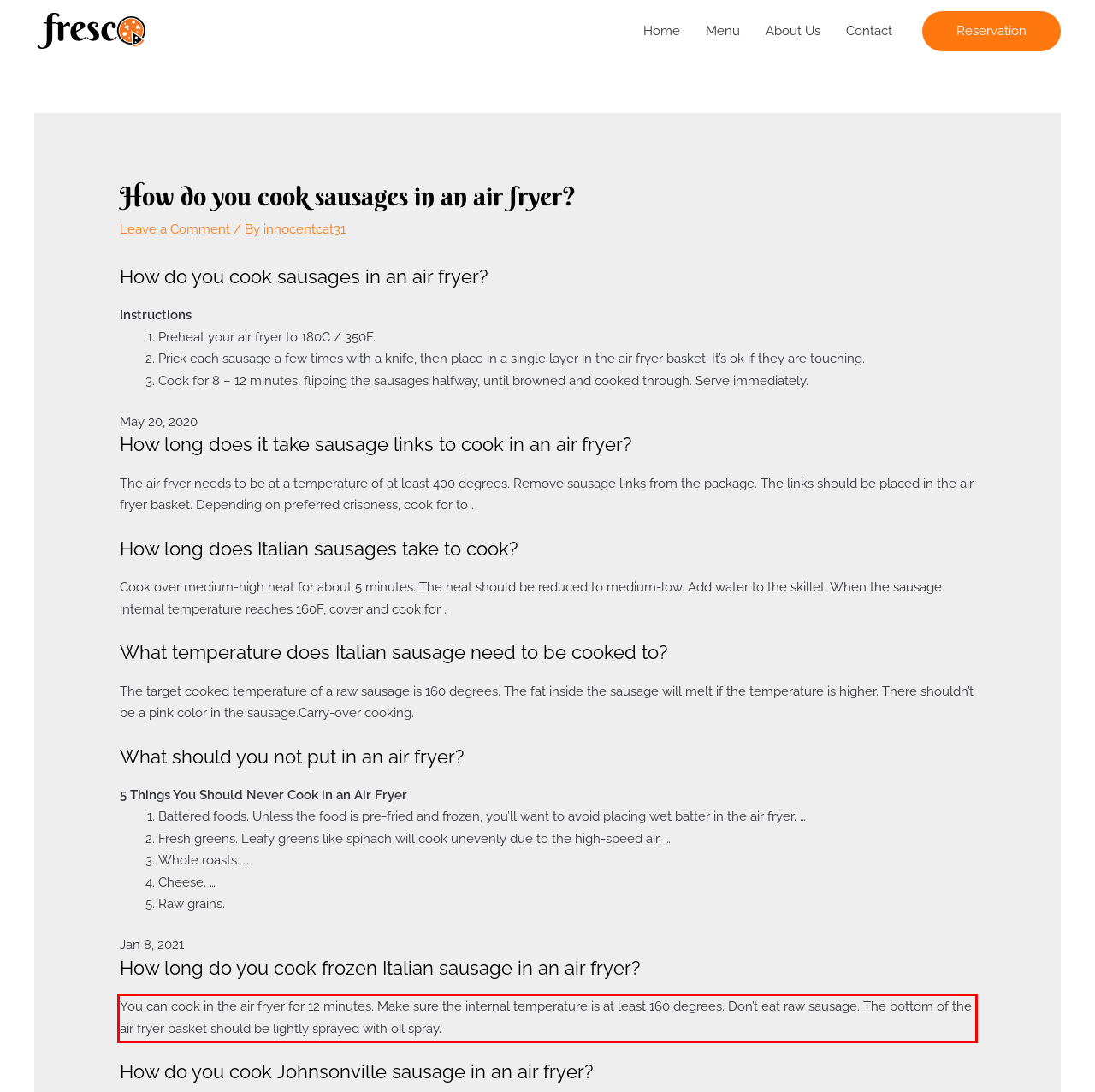Inspect the webpage screenshot that has a red bounding box and use OCR technology to read and display the text inside the red bounding box.

You can cook in the air fryer for 12 minutes. Make sure the internal temperature is at least 160 degrees. Don’t eat raw sausage. The bottom of the air fryer basket should be lightly sprayed with oil spray.